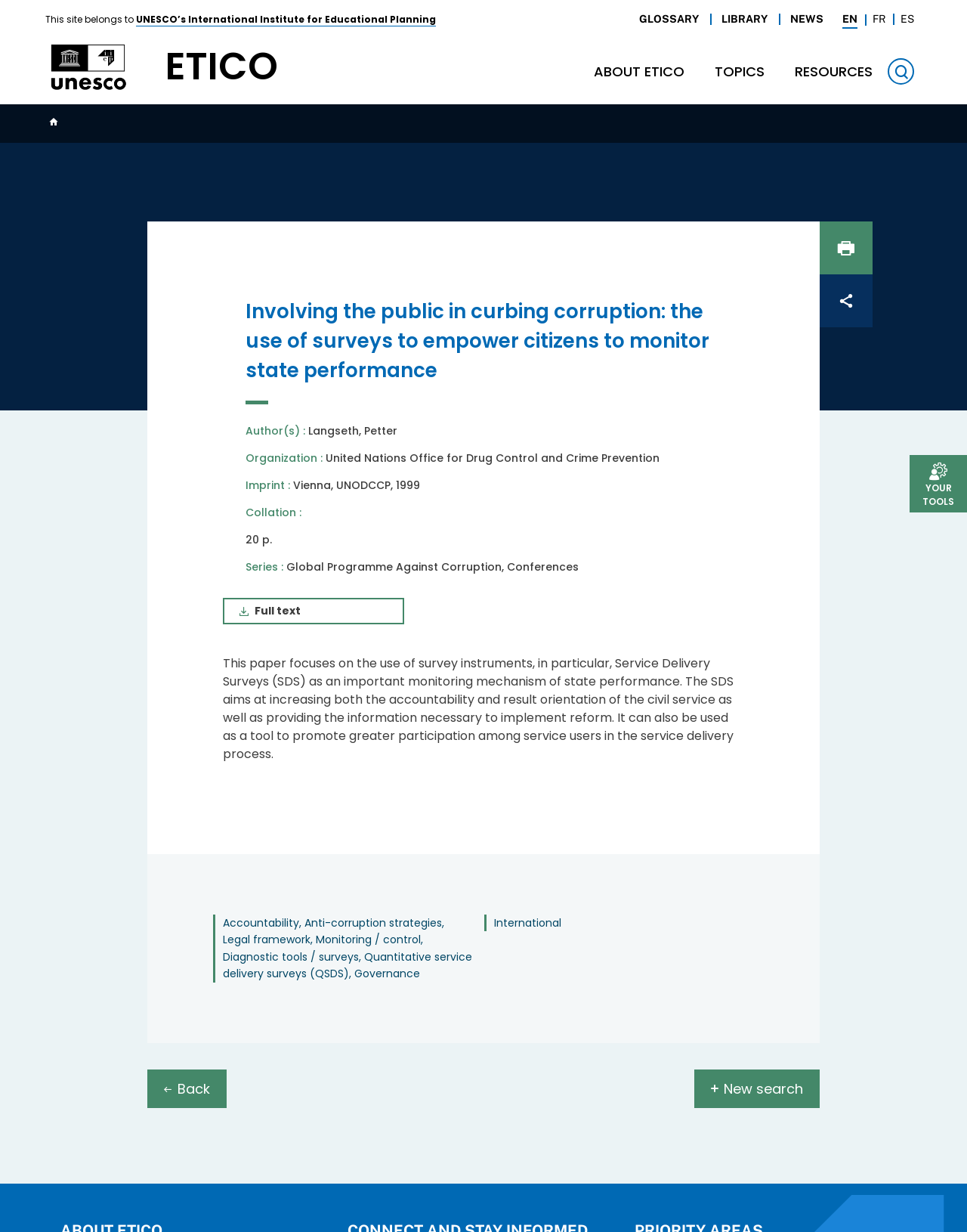Please find and report the bounding box coordinates of the element to click in order to perform the following action: "Go to the home page". The coordinates should be expressed as four float numbers between 0 and 1, in the format [left, top, right, bottom].

[0.155, 0.031, 0.288, 0.077]